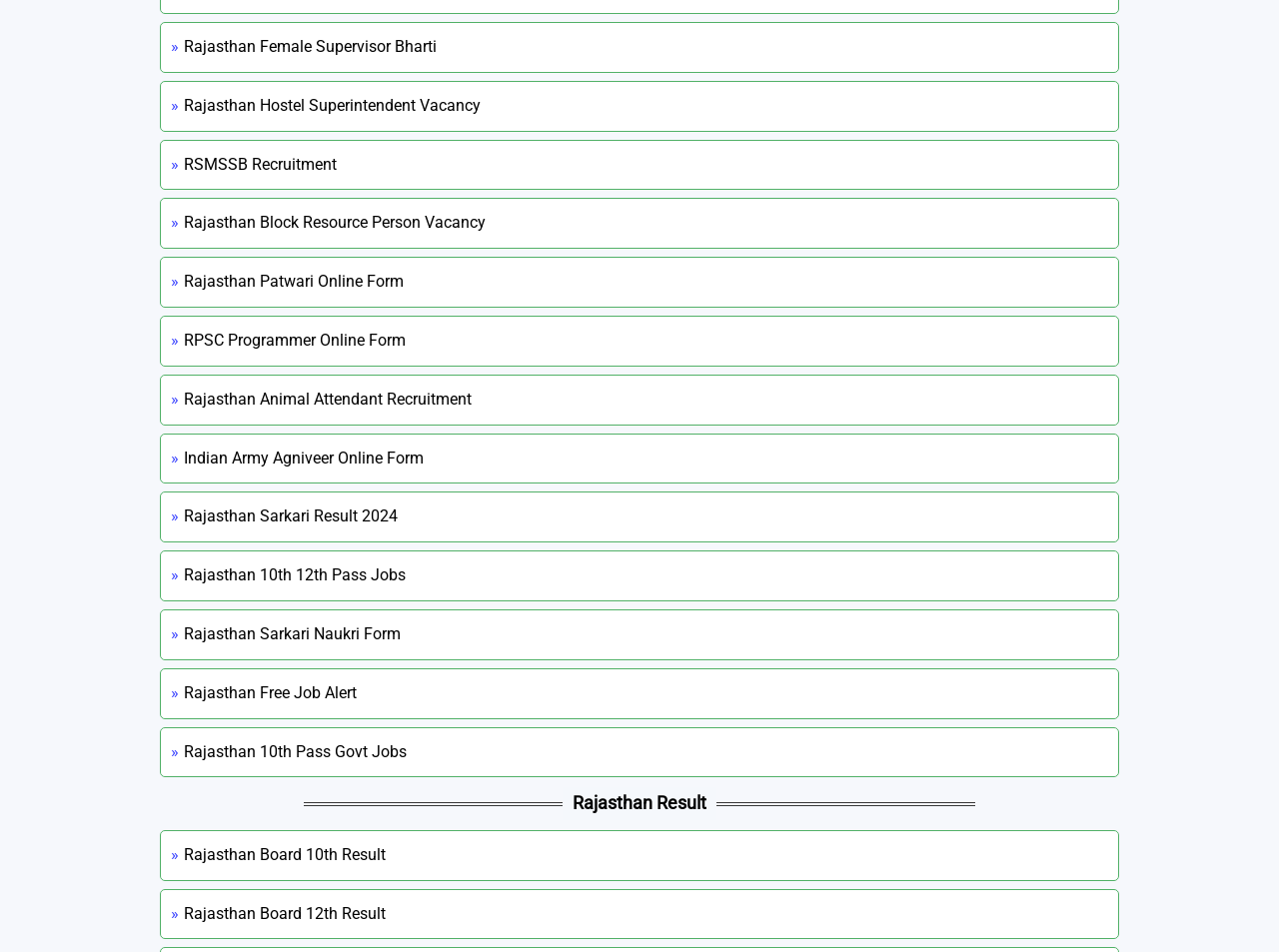Ascertain the bounding box coordinates for the UI element detailed here: "Rajasthan Patwari Online Form". The coordinates should be provided as [left, top, right, bottom] with each value being a float between 0 and 1.

[0.125, 0.268, 0.875, 0.321]